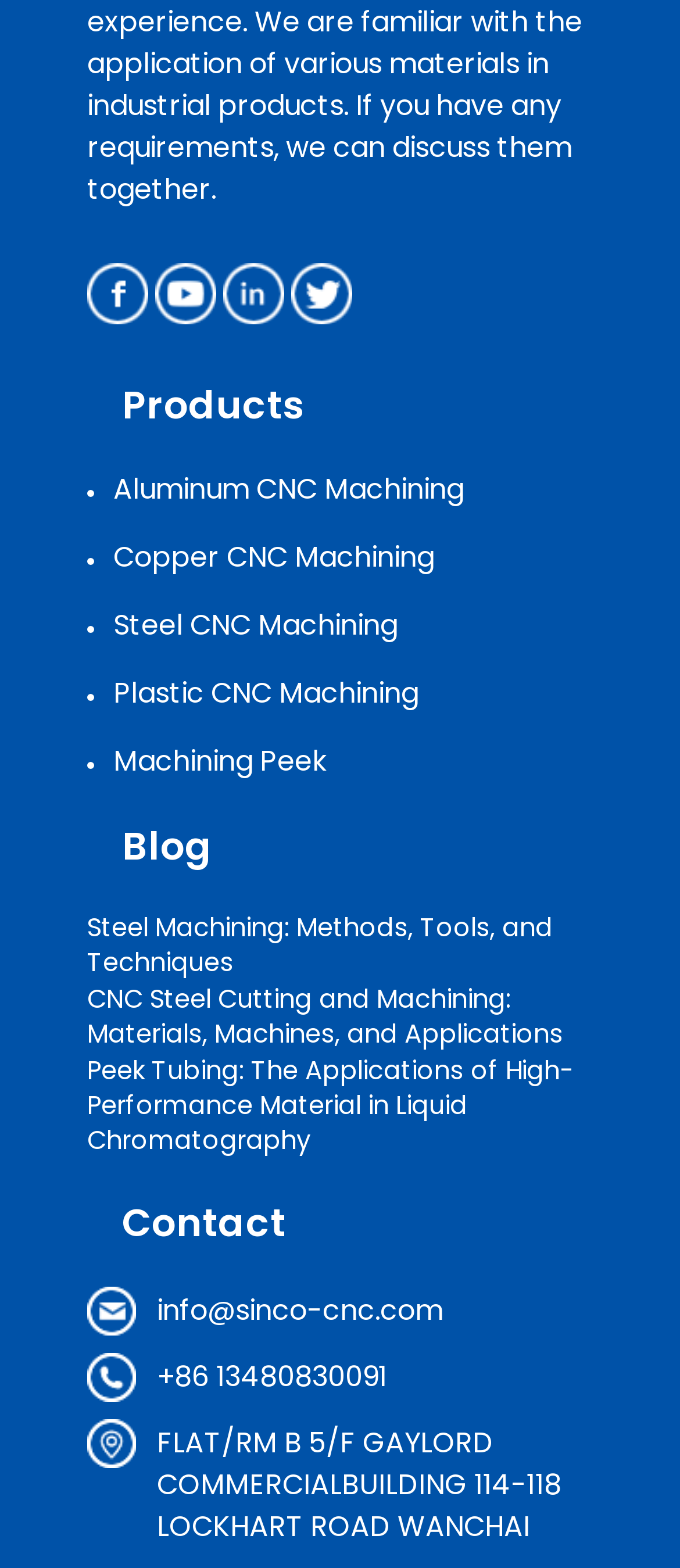Utilize the details in the image to thoroughly answer the following question: What is the email address listed under Contact?

I looked at the contact information section and found that the email address listed is 'info@sinco-cnc.com'.